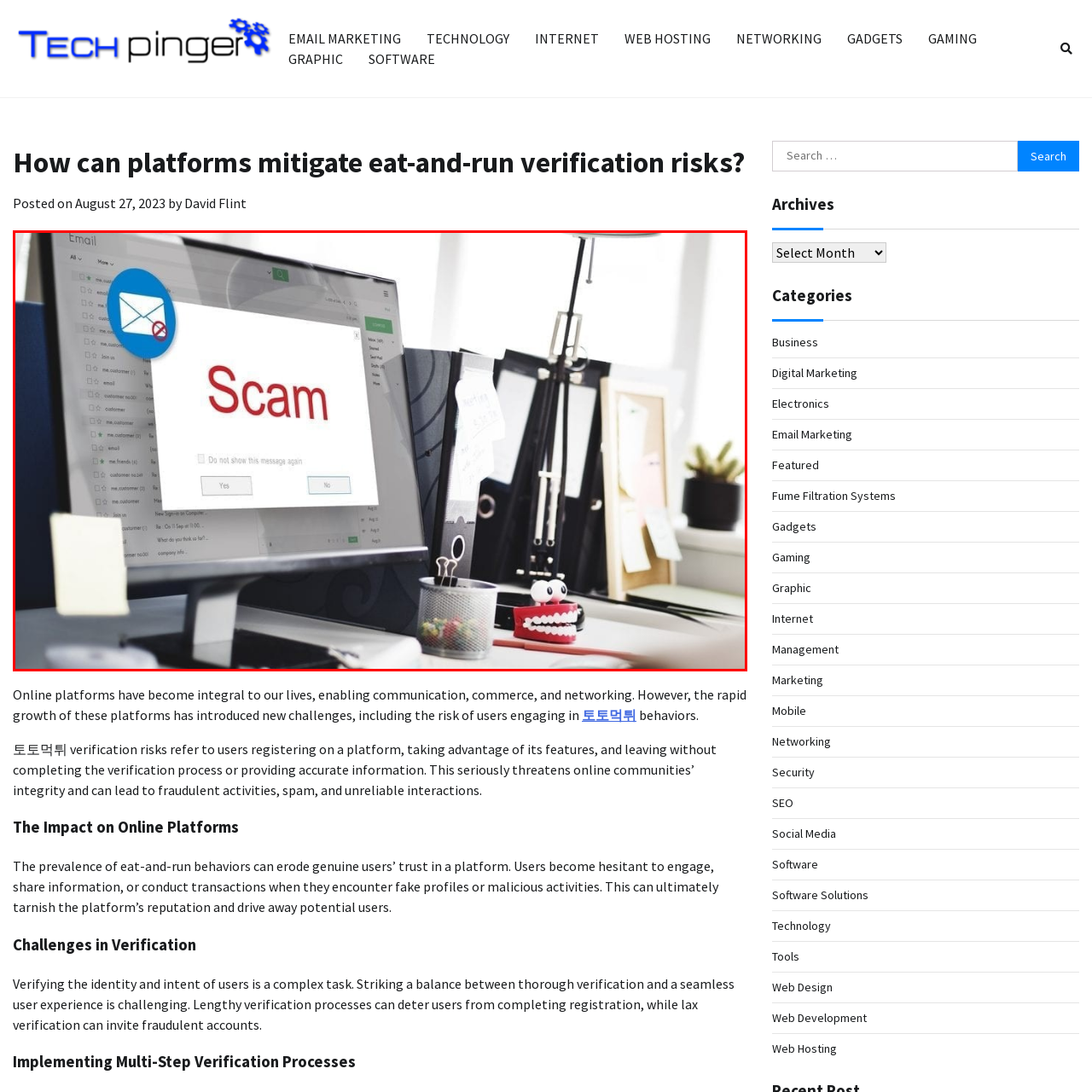Is the desk in the image organized?
Examine the image within the red bounding box and give a comprehensive response.

The image depicts a well-organized desk with various office supplies, highlighting the importance of vigilance in digital communication amidst a bustling work environment.